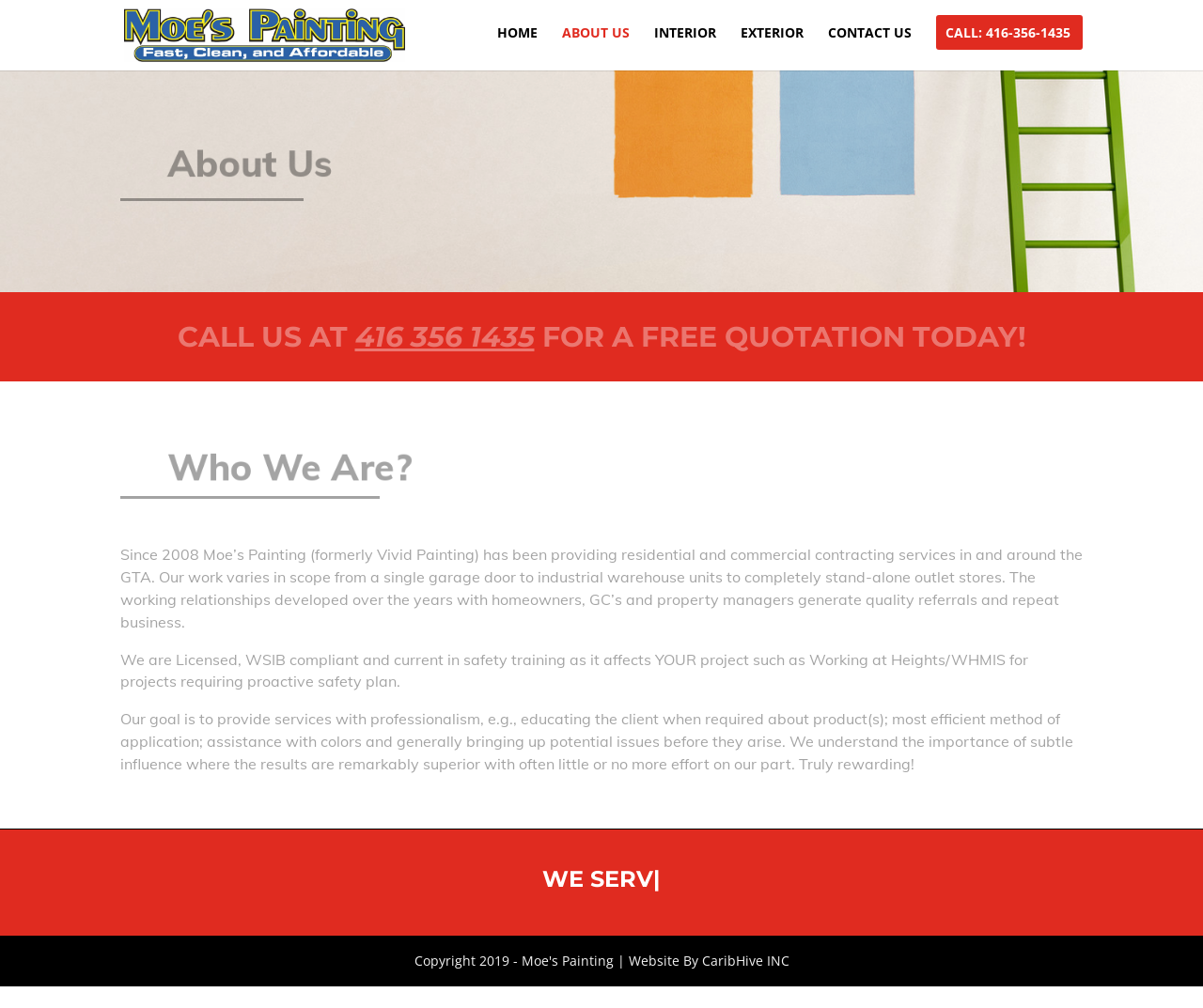What is the phone number to call for a free quotation? Using the information from the screenshot, answer with a single word or phrase.

416-356-1435